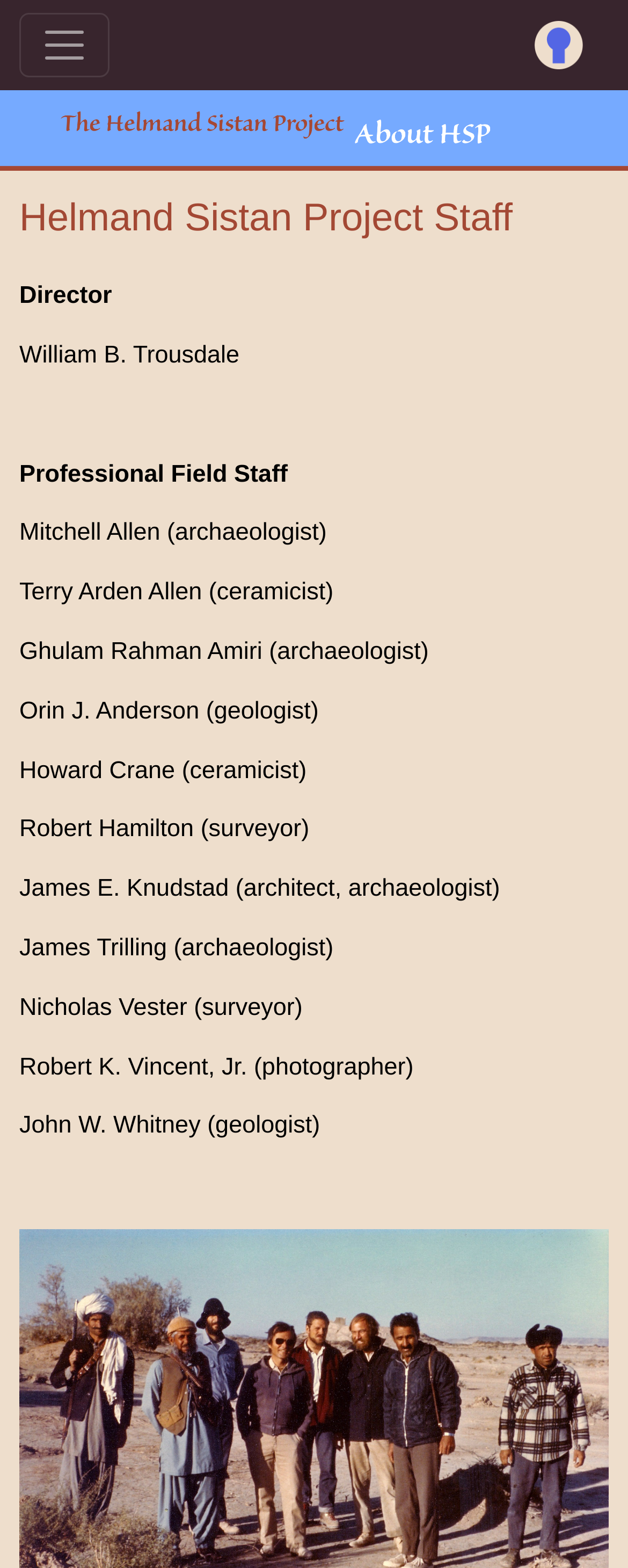Create a detailed narrative of the webpage’s visual and textual elements.

The webpage is about the Helmand Sistan Project Staff, with a focus on the team members and their roles. At the top left corner, there is a button to toggle navigation, and next to it, there is a logo of sistanarchaeology.org. 

Below the logo, there is a horizontal navigation bar with a link to the "About" page, which is accompanied by an image. 

The main content of the page is a list of staff members, starting with the Director, William B. Trousdale, followed by the Professional Field Staff. The list includes 11 members, each with their name and role, such as archaeologist, ceramicist, geologist, surveyor, architect, and photographer. The list is arranged in a vertical column, with each member's information placed below the previous one.